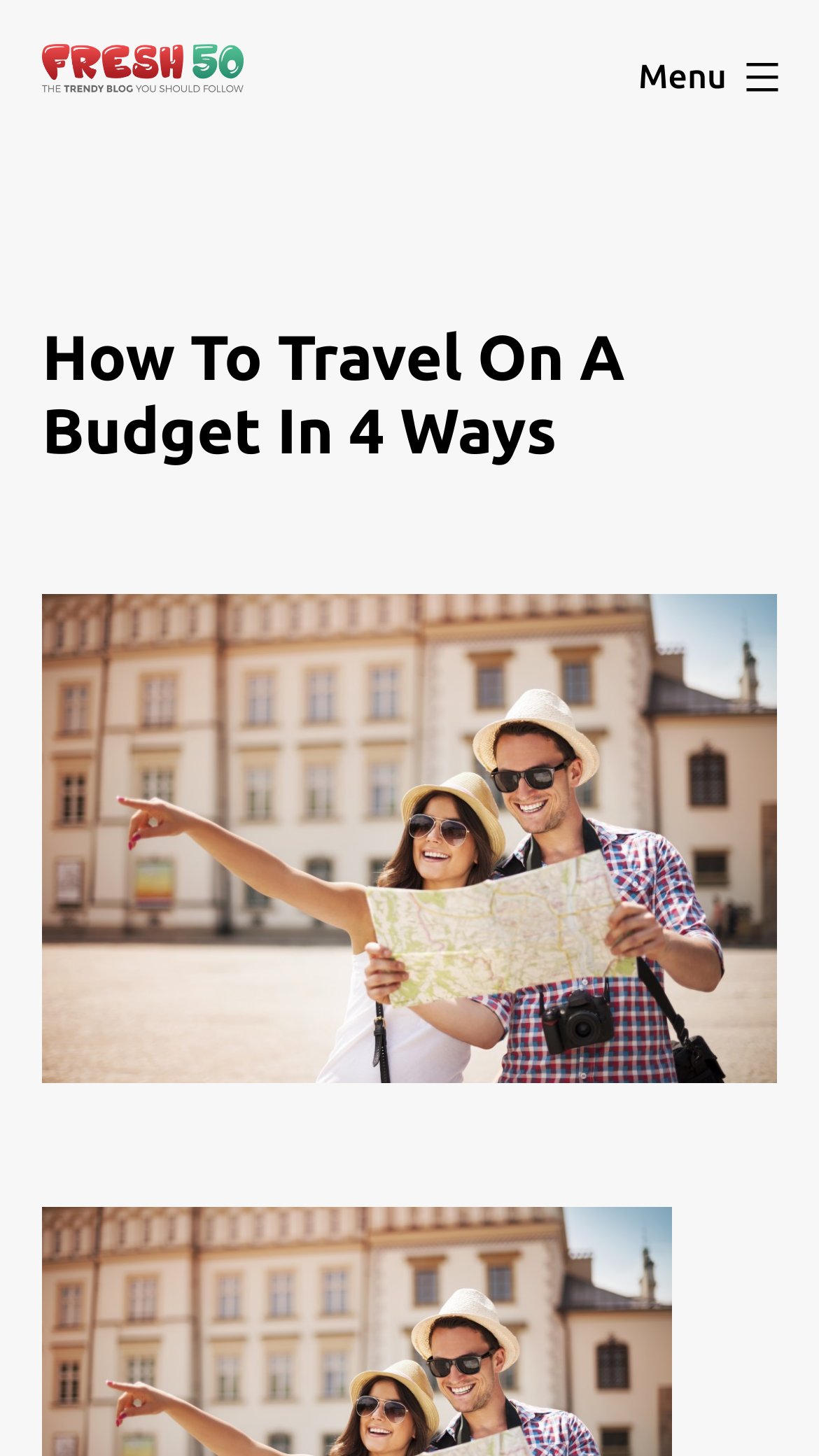Give a detailed account of the webpage.

The webpage is about budget travel, with a focus on achieving affordable dream vacations. At the top left corner, there is a "Skip to content" link, followed by the "Fresh50" logo, which is an image. Next to the logo, the text "Fresh50" is displayed as a link. On the top right corner, a "Menu" button is located, which controls the primary menu list.

Below the top section, a header section spans across the page, containing a heading that reads "How To Travel On A Budget In 4 Ways". This heading is followed by a figure, which likely contains an image related to budget travel.